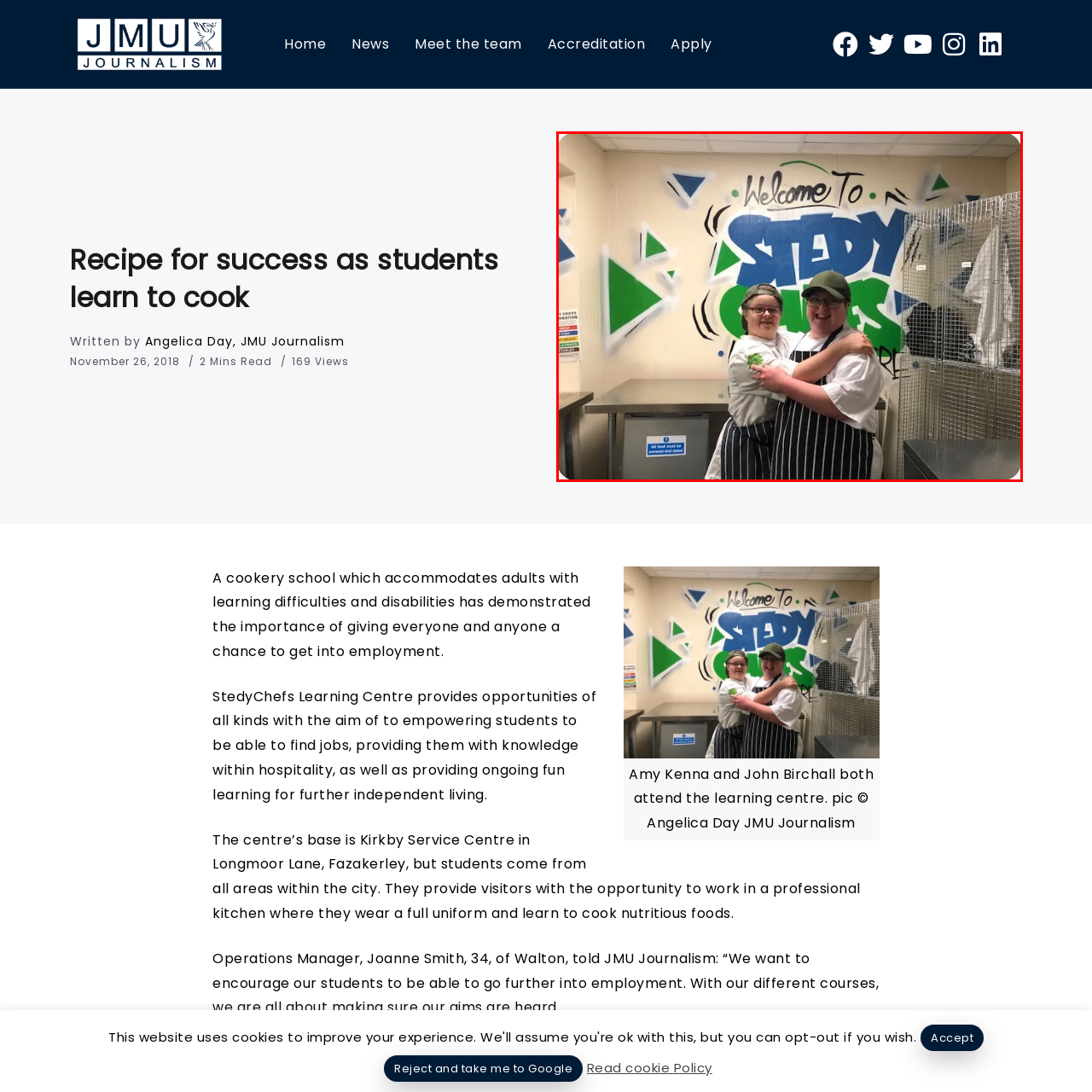Direct your attention to the image enclosed by the red boundary, What do the students wear on their heads? 
Answer concisely using a single word or phrase.

hats